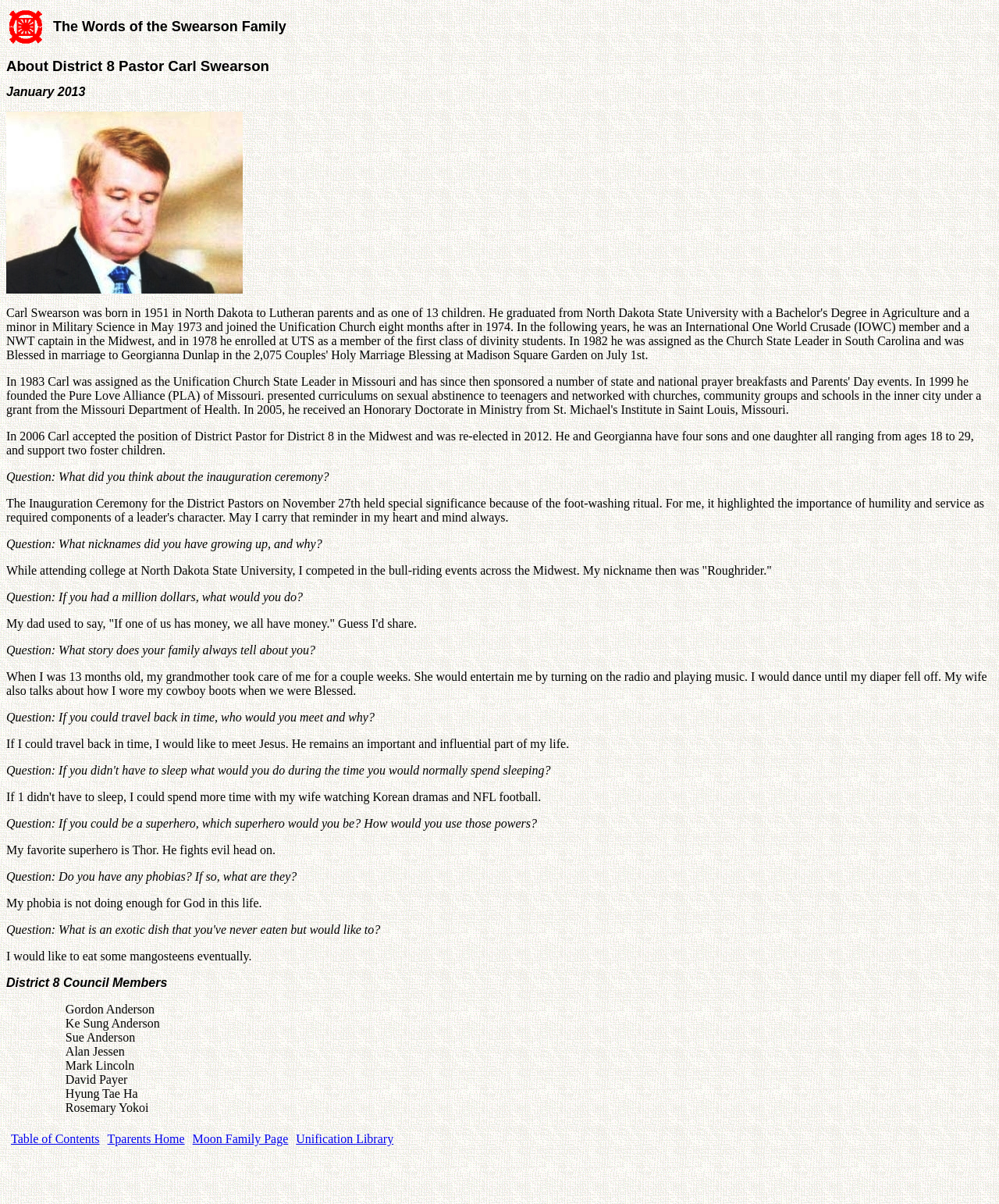Using a single word or phrase, answer the following question: 
Who are the Council Members of District 8?

Gordon Anderson, Ke Sung Anderson, Sue Anderson, Alan Jessen, Mark Lincoln, David Payer, Hyung Tae Ha, Rosemary Yokoi